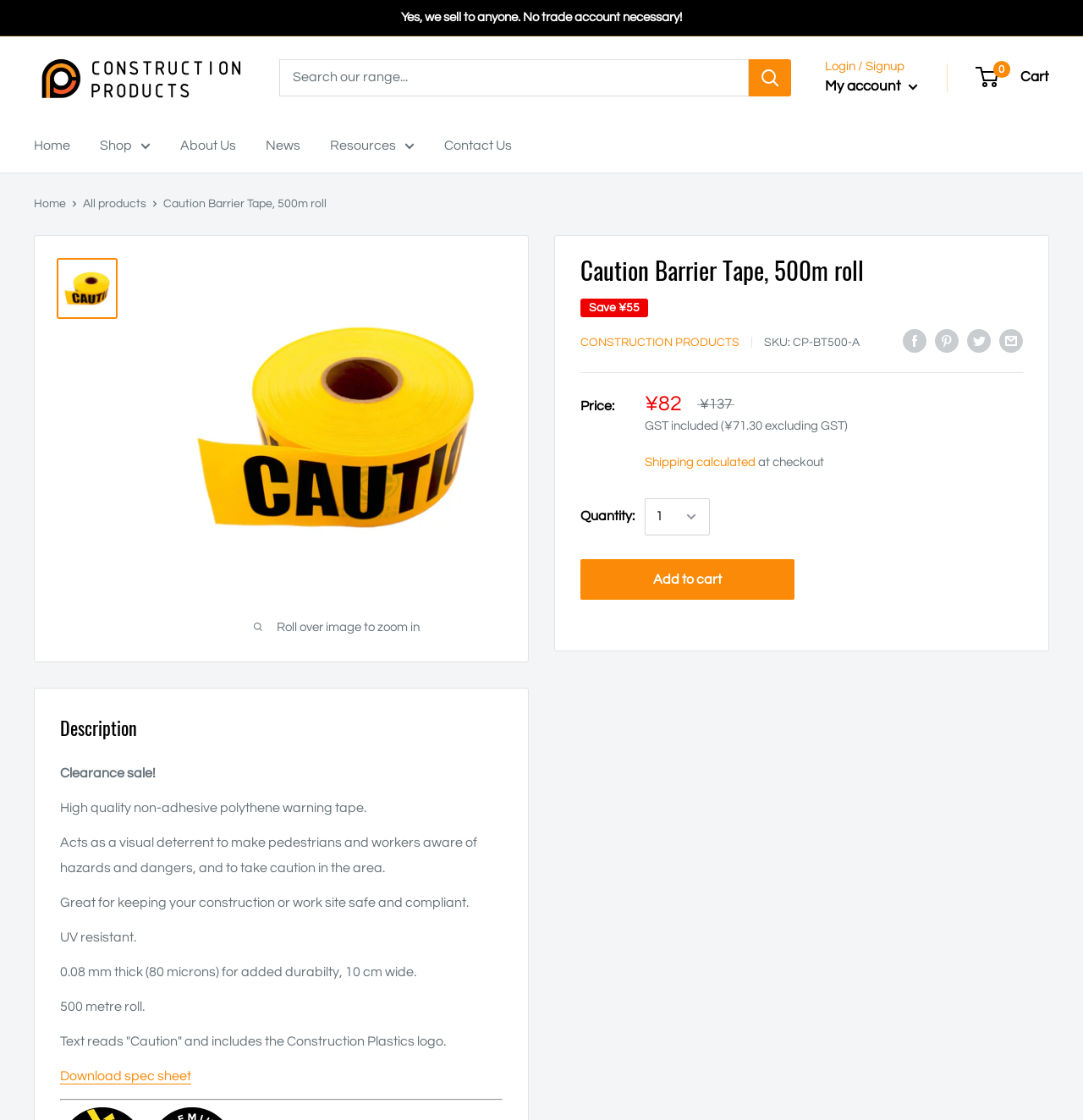Find and extract the text of the primary heading on the webpage.

Caution Barrier Tape, 500m roll